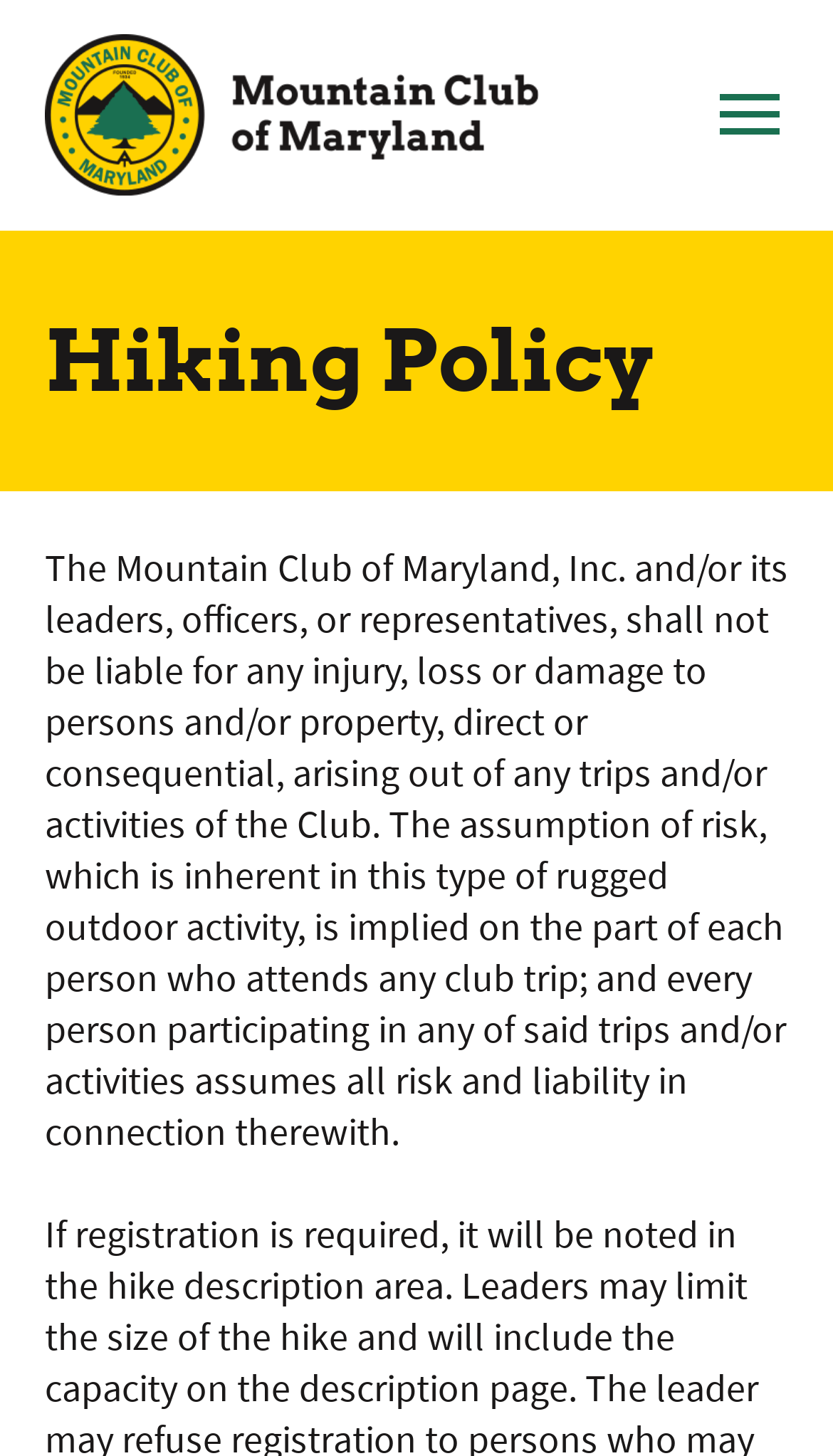Find the bounding box coordinates for the UI element whose description is: "aria-label="Toggle Main Menu"". The coordinates should be four float numbers between 0 and 1, in the format [left, top, right, bottom].

[0.854, 0.053, 0.946, 0.105]